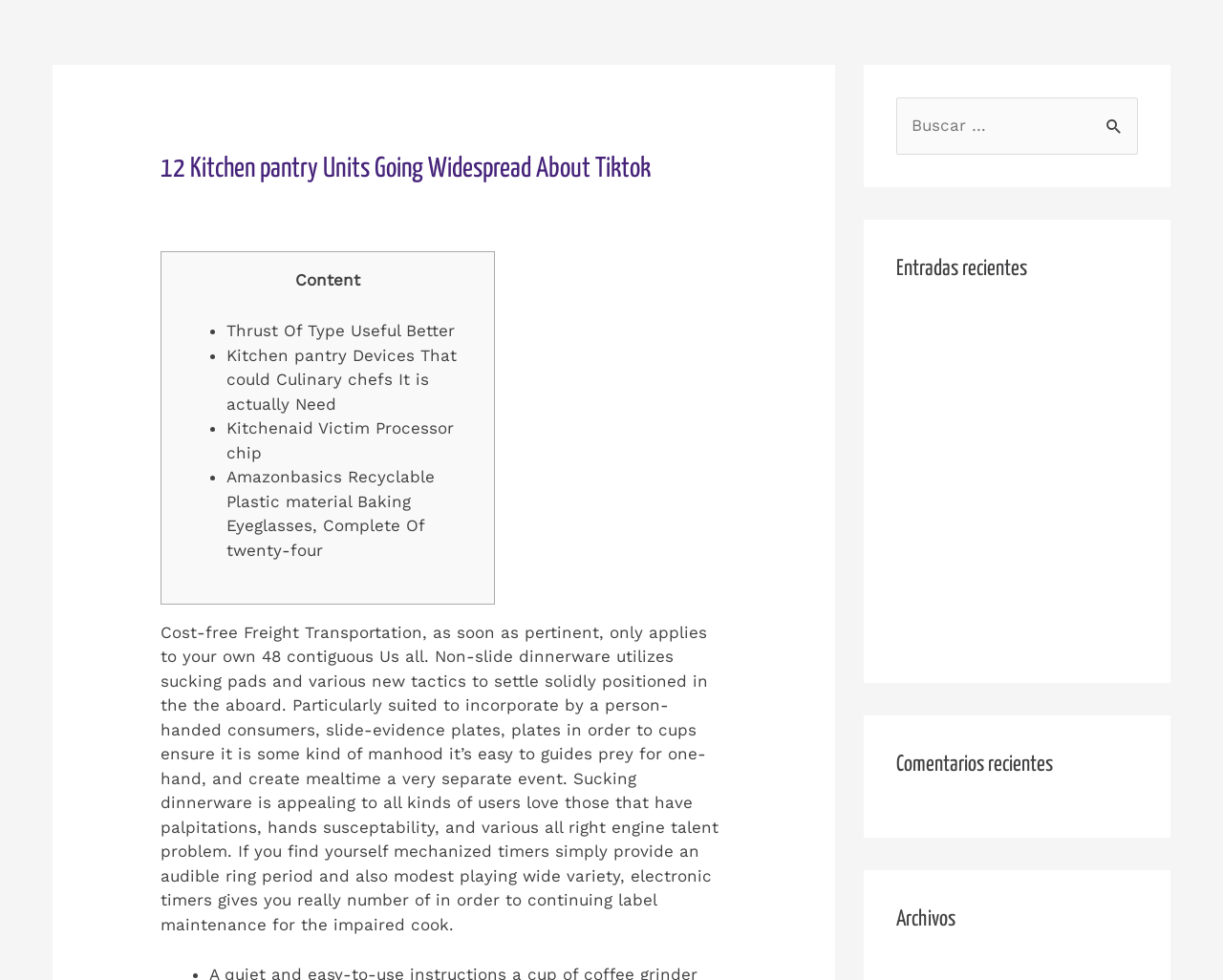What is the first list item?
Answer briefly with a single word or phrase based on the image.

Thrust Of Type Useful Better